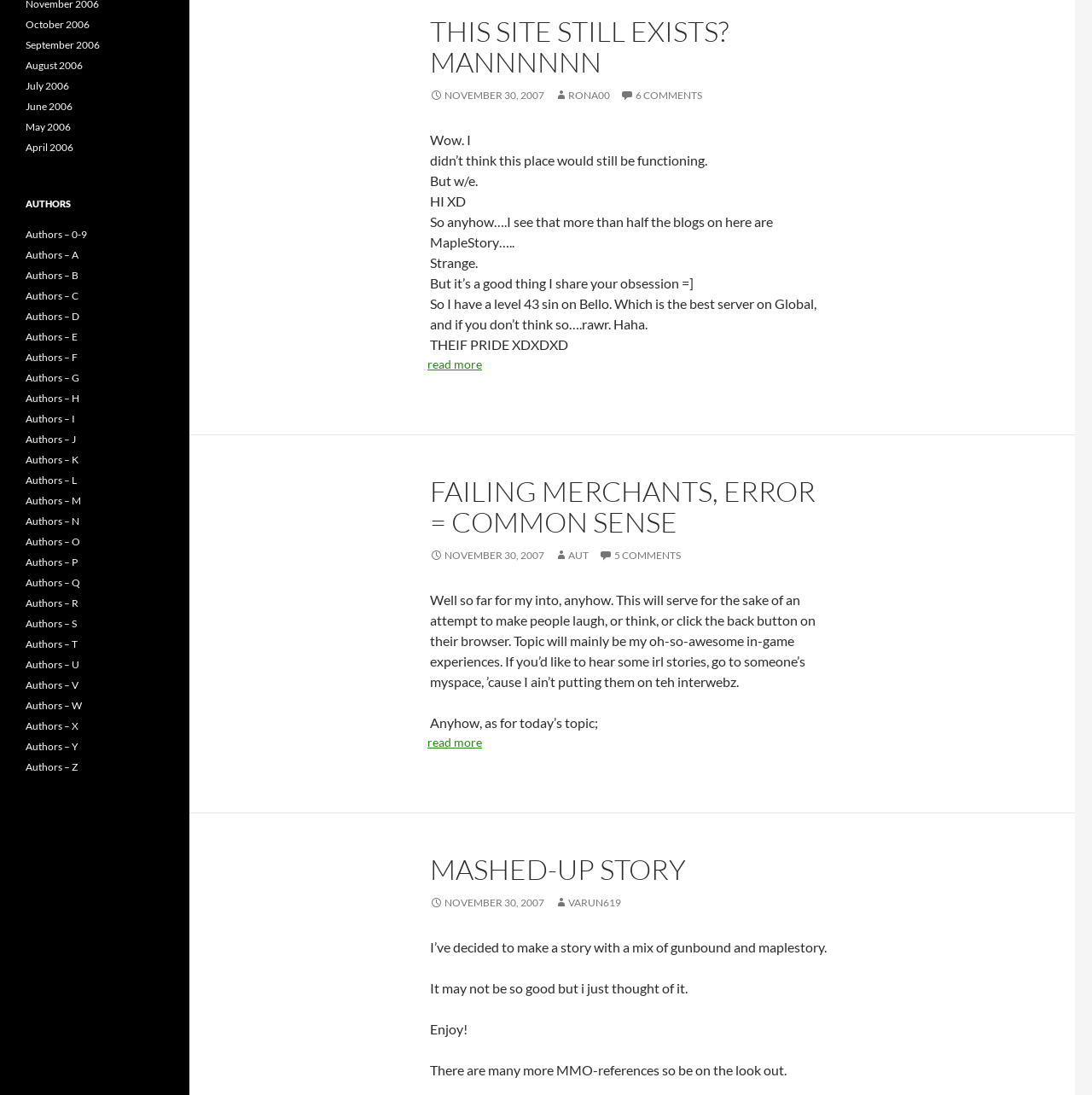Determine the bounding box coordinates for the HTML element mentioned in the following description: "Authors – Z". The coordinates should be a list of four floats ranging from 0 to 1, represented as [left, top, right, bottom].

[0.023, 0.694, 0.071, 0.706]